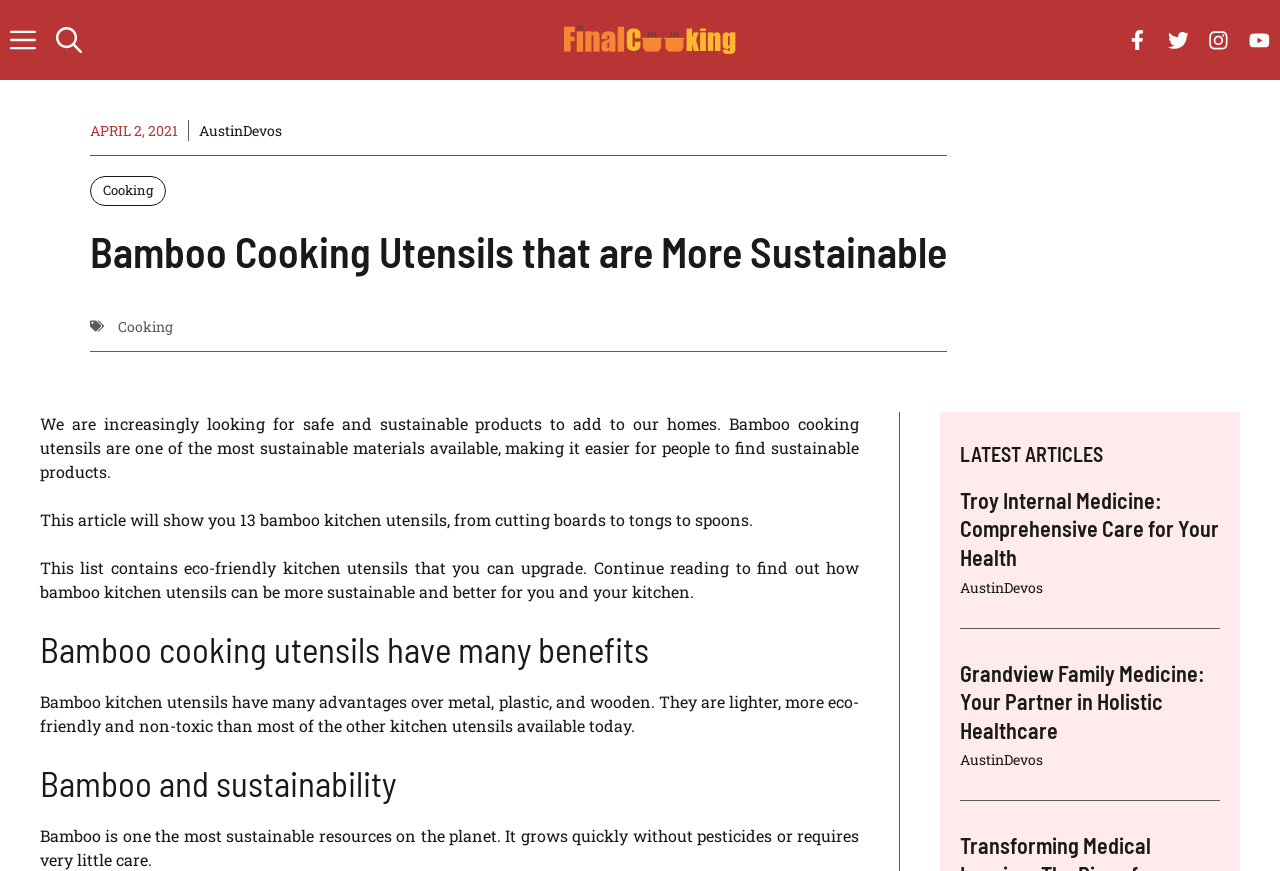Using the element description: "aria-label="Open Off-Canvas Panel"", determine the bounding box coordinates for the specified UI element. The coordinates should be four float numbers between 0 and 1, [left, top, right, bottom].

[0.0, 0.0, 0.036, 0.092]